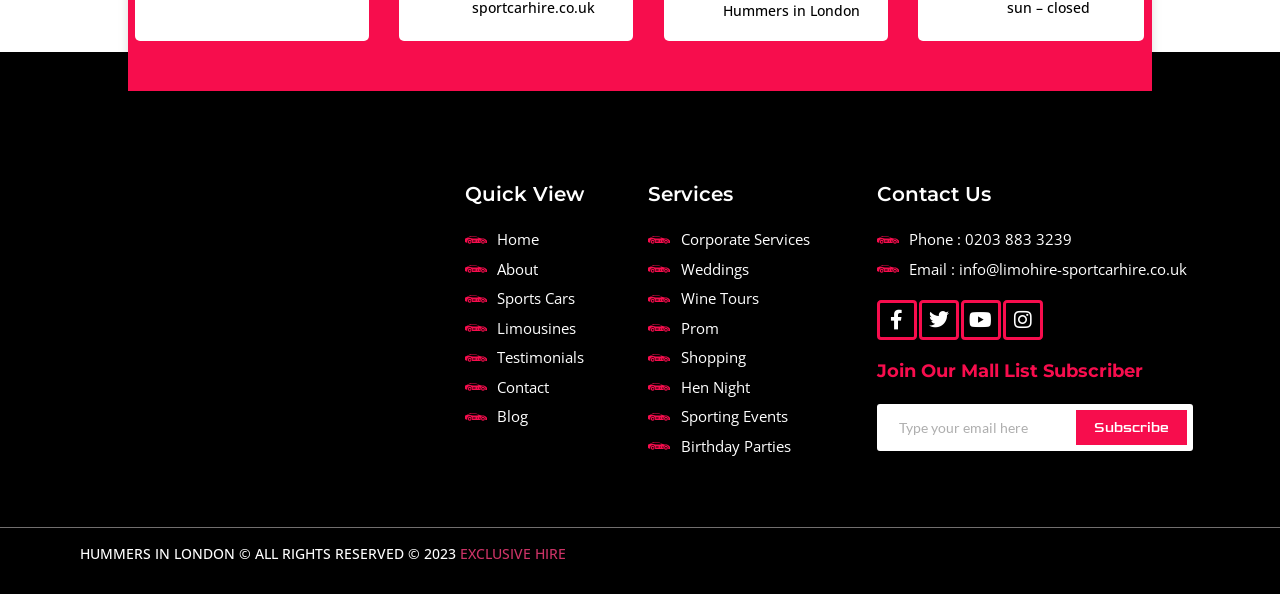Please determine the bounding box coordinates of the element to click on in order to accomplish the following task: "Click on the 'Facebook-f' link". Ensure the coordinates are four float numbers ranging from 0 to 1, i.e., [left, top, right, bottom].

[0.685, 0.505, 0.716, 0.573]